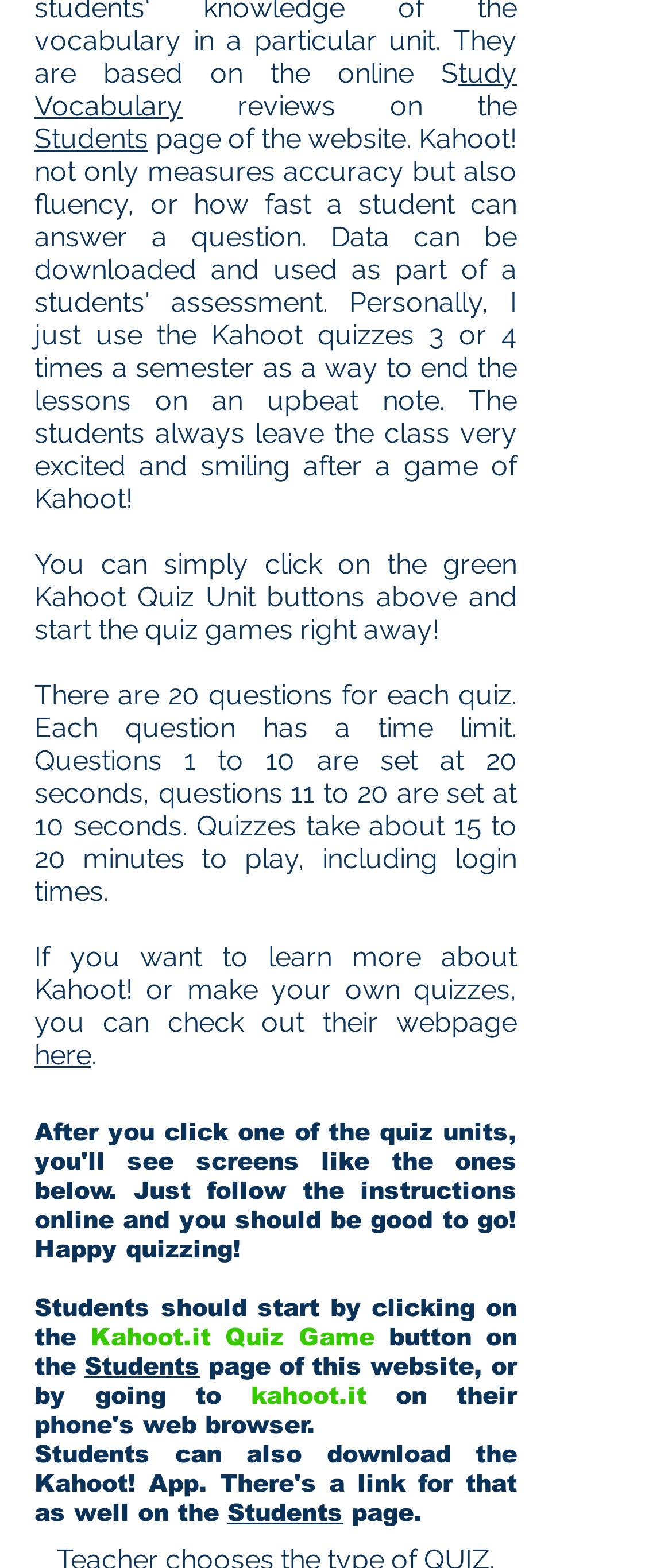Give a one-word or short phrase answer to the question: 
What is the recommended way for students to start the quiz?

Click on the green Kahoot Quiz Unit buttons